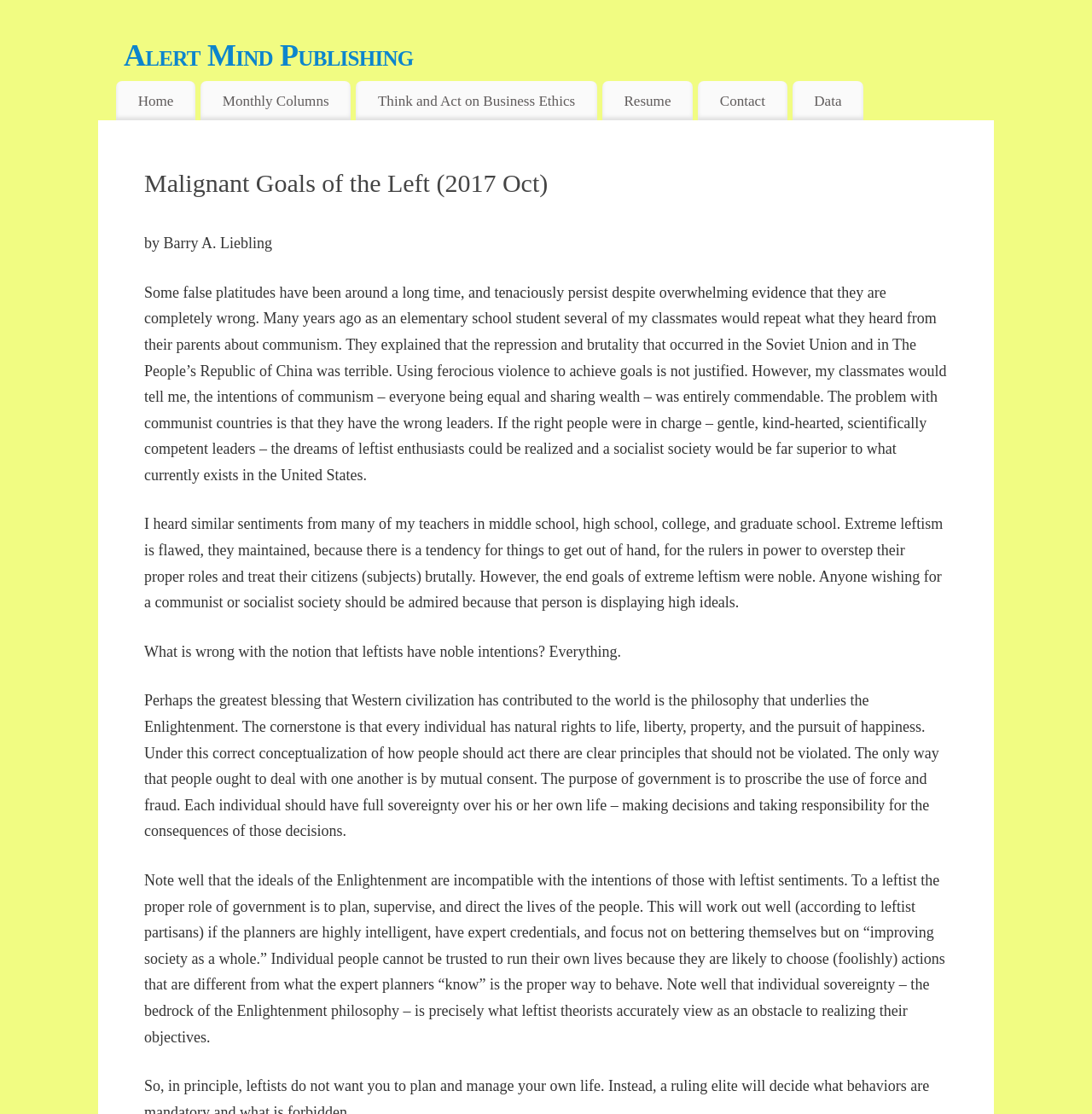What is the purpose of government according to the author? Using the information from the screenshot, answer with a single word or phrase.

To proscribe the use of force and fraud